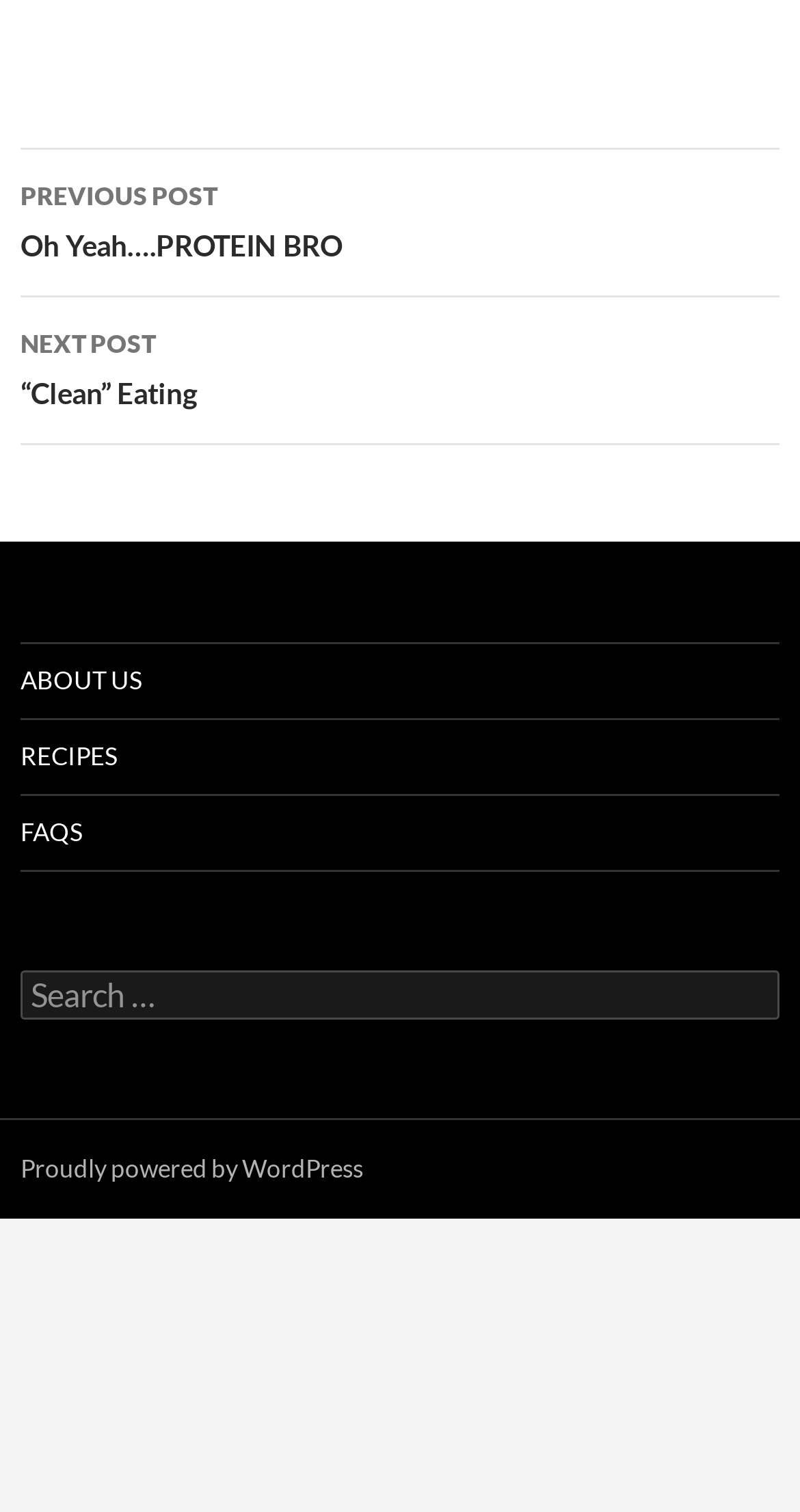Reply to the question with a brief word or phrase: What is the purpose of the search box?

To search the website